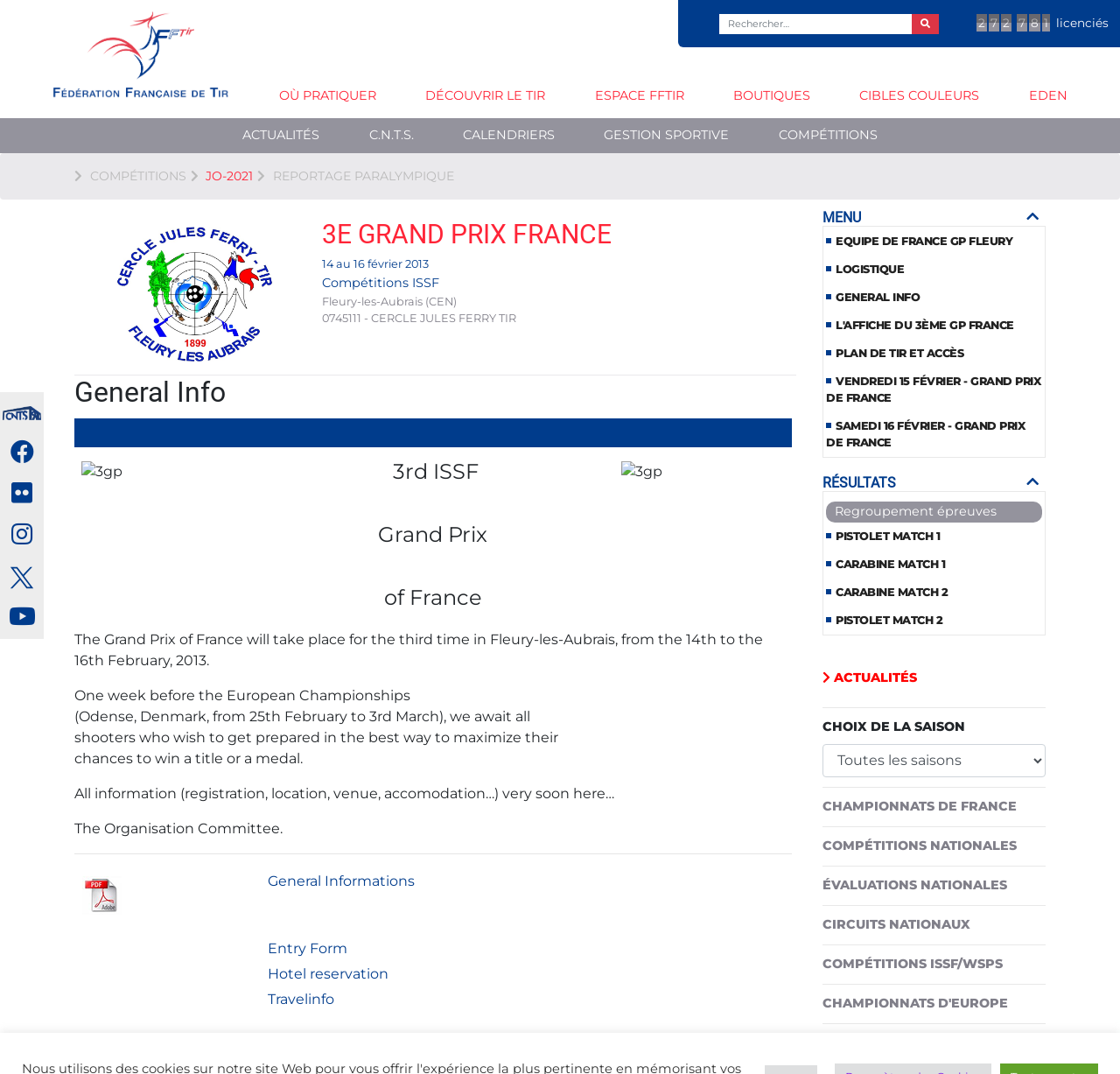How many links are there in the menu?
Answer with a single word or phrase by referring to the visual content.

4